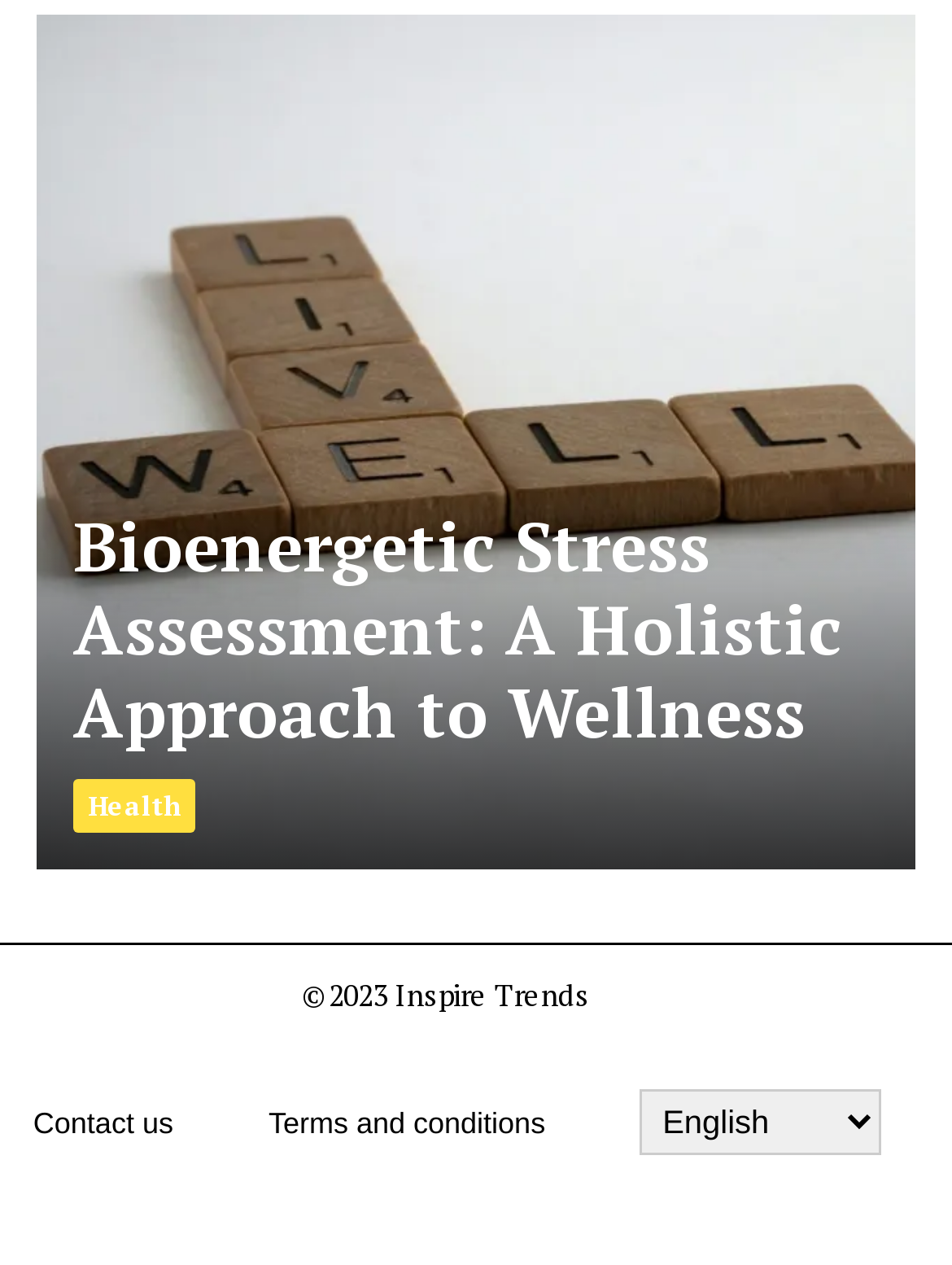Provide a single word or phrase to answer the given question: 
What year is the copyright of this webpage?

2023